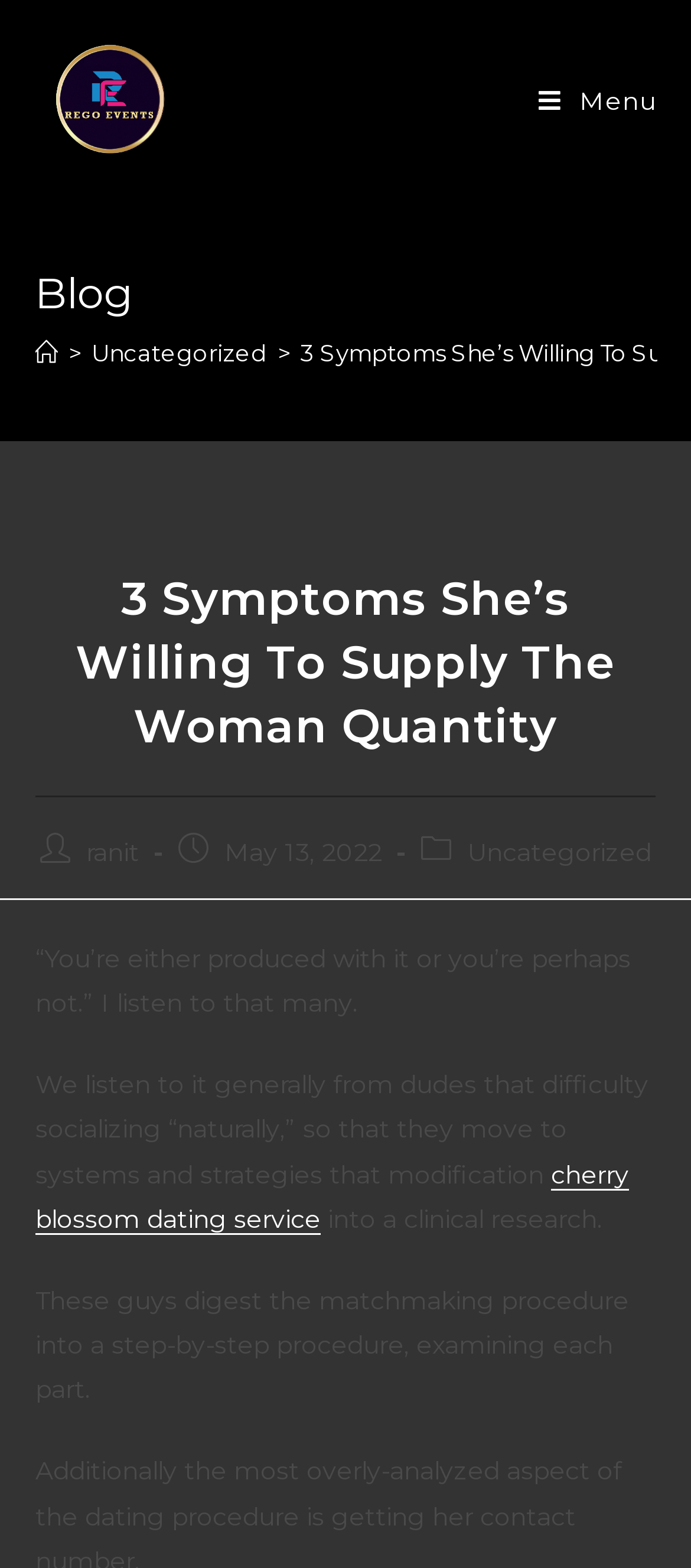Provide a brief response to the question below using one word or phrase:
What is the category of the post?

Uncategorized